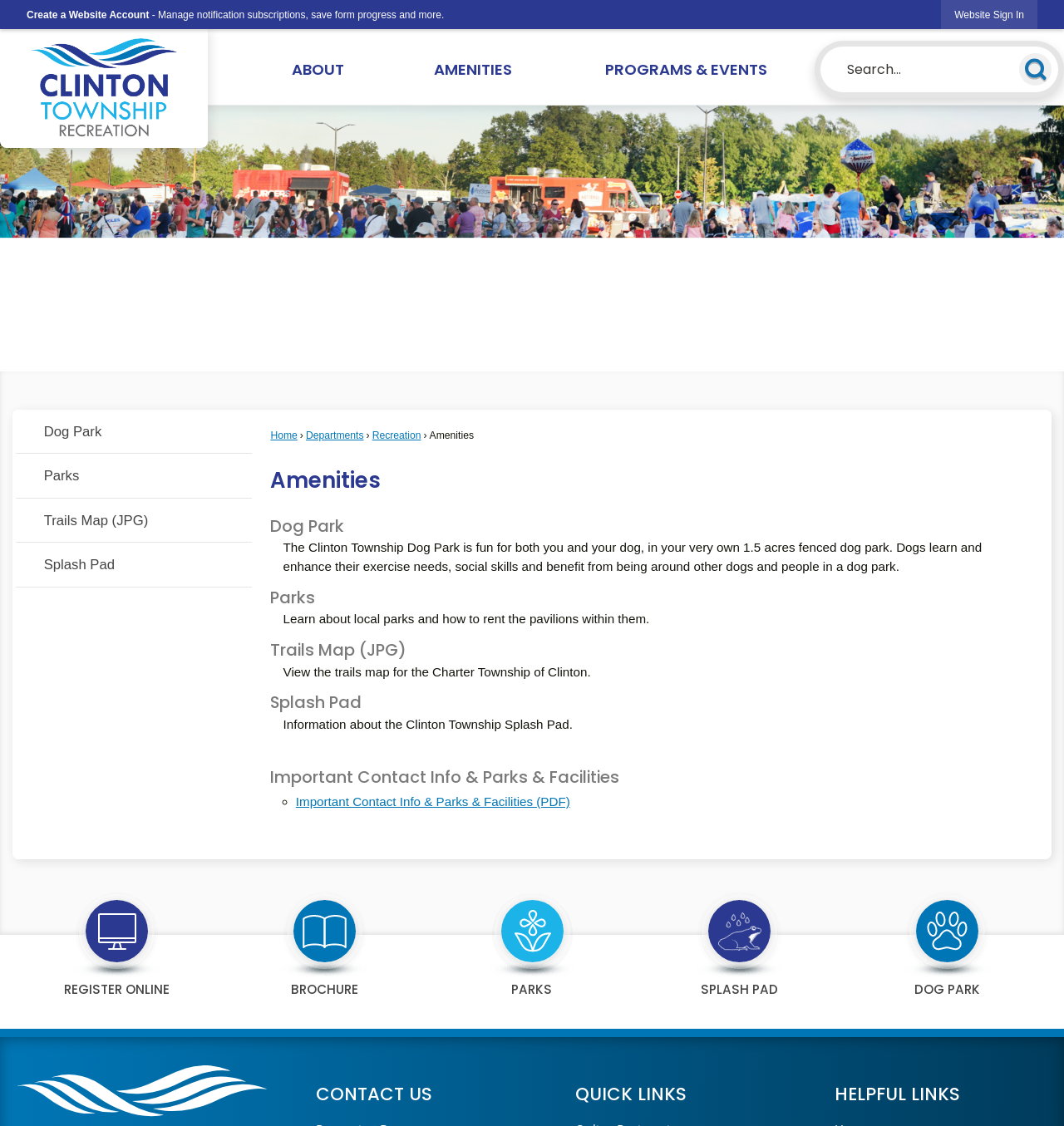What is the purpose of the 'Search' button?
Please provide a single word or phrase as your answer based on the screenshot.

To search the website